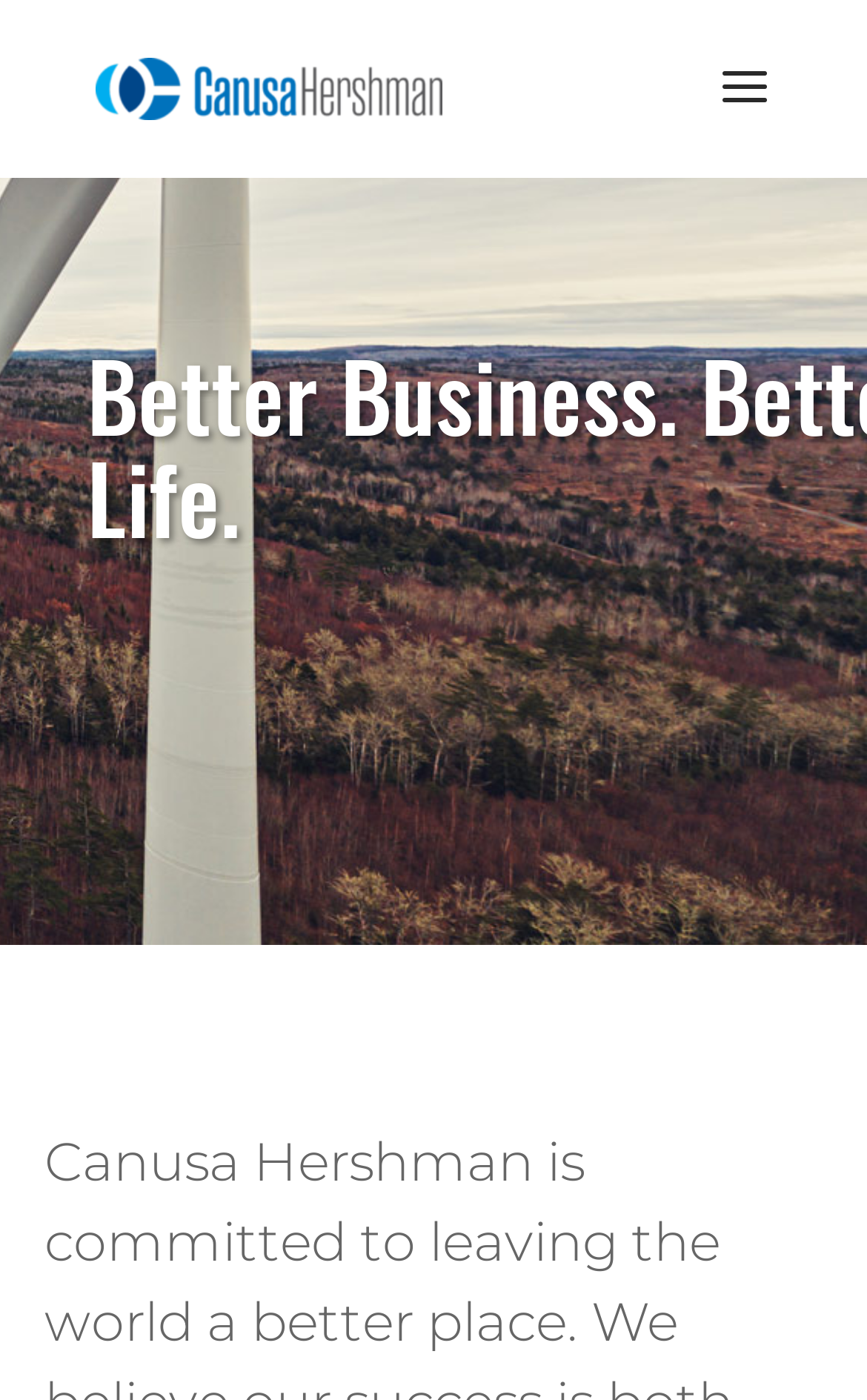Extract the primary headline from the webpage and present its text.

Better Business. Better Planet. Better Life.